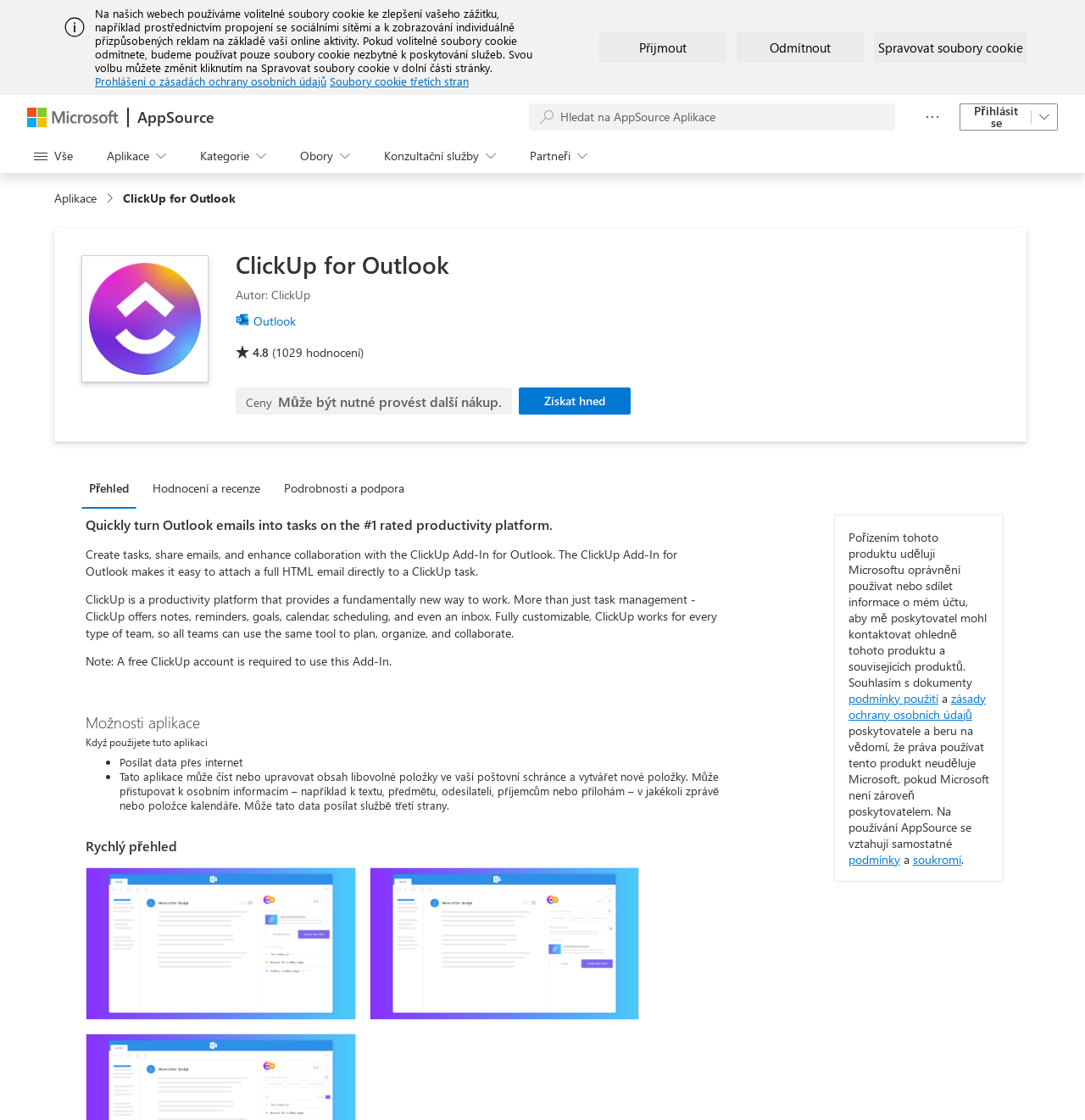Identify the bounding box coordinates for the element that needs to be clicked to fulfill this instruction: "Read reviews". Provide the coordinates in the format of four float numbers between 0 and 1: [left, top, right, bottom].

[0.134, 0.419, 0.255, 0.452]